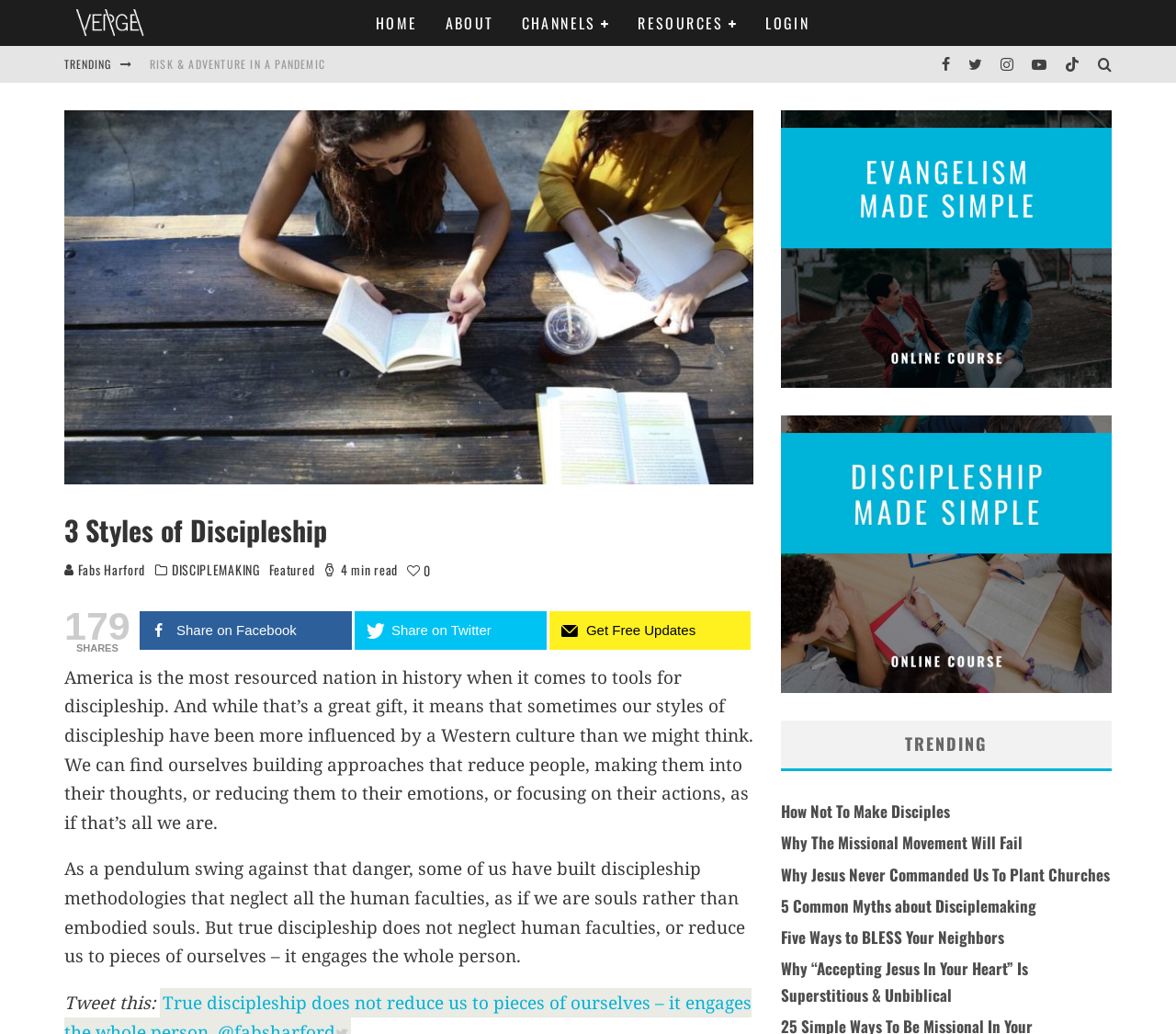Answer the question using only one word or a concise phrase: What is the name of the network?

Verge Network